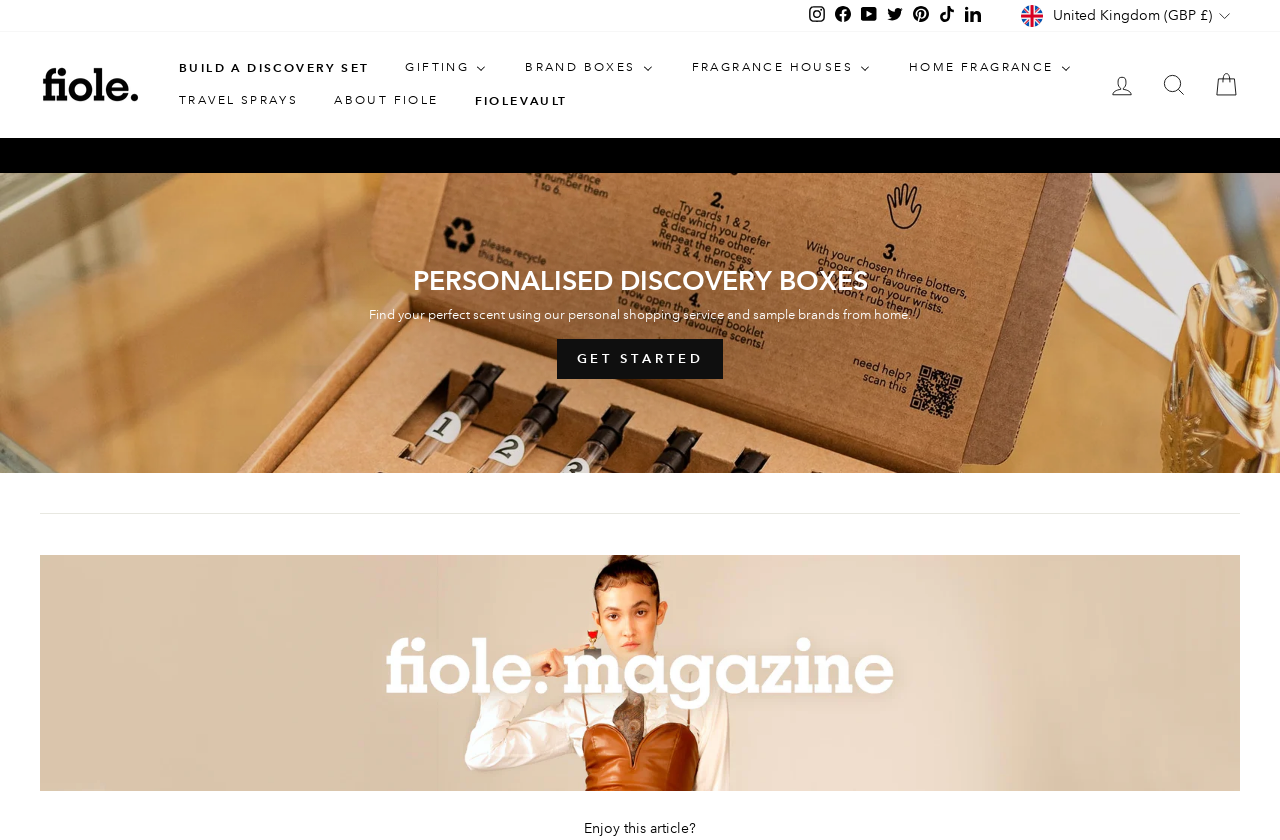Please identify the bounding box coordinates of the area I need to click to accomplish the following instruction: "Explore primary navigation".

[0.117, 0.062, 0.856, 0.14]